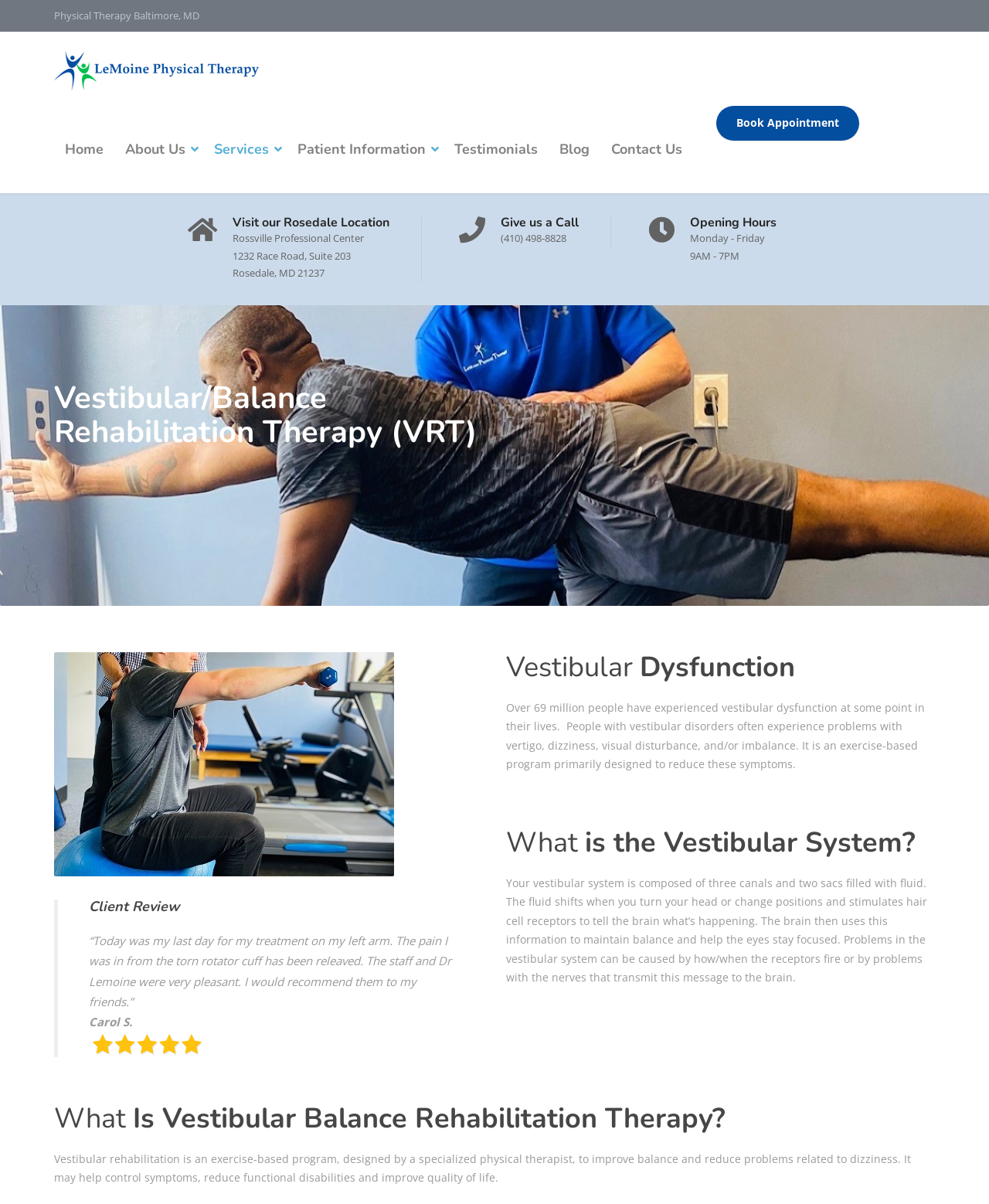Locate the bounding box coordinates of the element that should be clicked to fulfill the instruction: "Click the 'Home' link".

[0.055, 0.088, 0.116, 0.16]